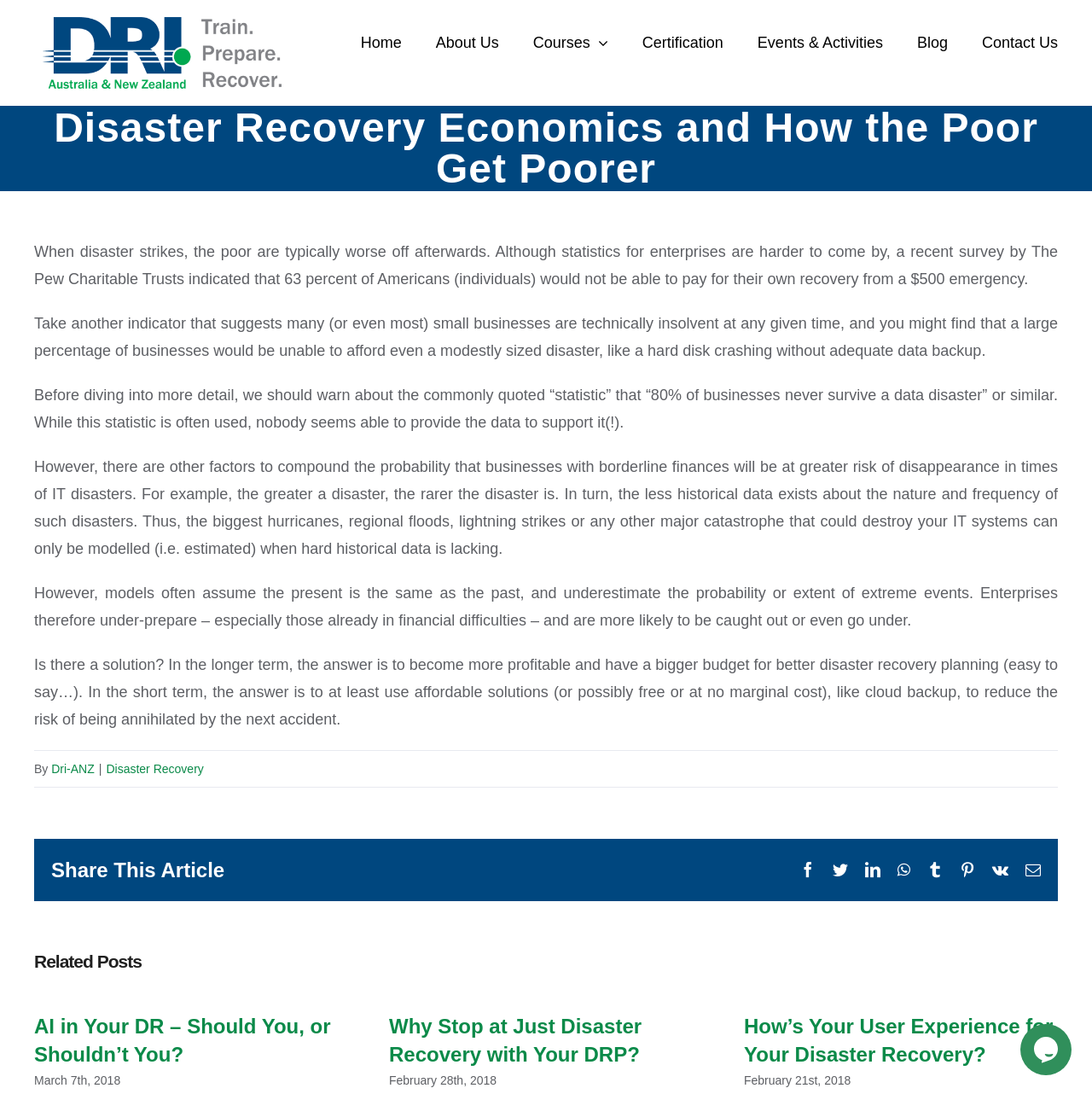Generate a comprehensive description of the contents of the webpage.

This webpage is about disaster recovery economics and how the poor are affected by disasters. At the top left corner, there is a logo of DRI ANZ. Below the logo, there is a main menu navigation bar with links to various pages, including Home, About Us, Courses, Certification, Events & Activities, Blog, and Contact Us.

The main content of the webpage is a long article discussing the impact of disasters on the poor. The article is divided into several paragraphs, each discussing a different aspect of disaster recovery economics. The text explains how the poor are typically worse off after a disaster, and how small businesses are also at risk of going under due to IT disasters. The article also discusses the limitations of models in predicting the probability and extent of extreme events, and how this can lead to under-preparation by enterprises.

At the bottom of the article, there are links to related posts, including "AI in Your DR – Should You, or Shouldn’t You?", "Why Stop at Just Disaster Recovery with Your DRP?", and "How’s Your User Experience for Your Disaster Recovery?". Each related post has a heading and a link to the full article, along with the date of publication.

On the right side of the webpage, there is a section for sharing the article on various social media platforms, including Facebook, Twitter, LinkedIn, WhatsApp, Tumblr, Pinterest, VK, and Email.

Finally, at the bottom right corner of the webpage, there is a chat widget iframe.